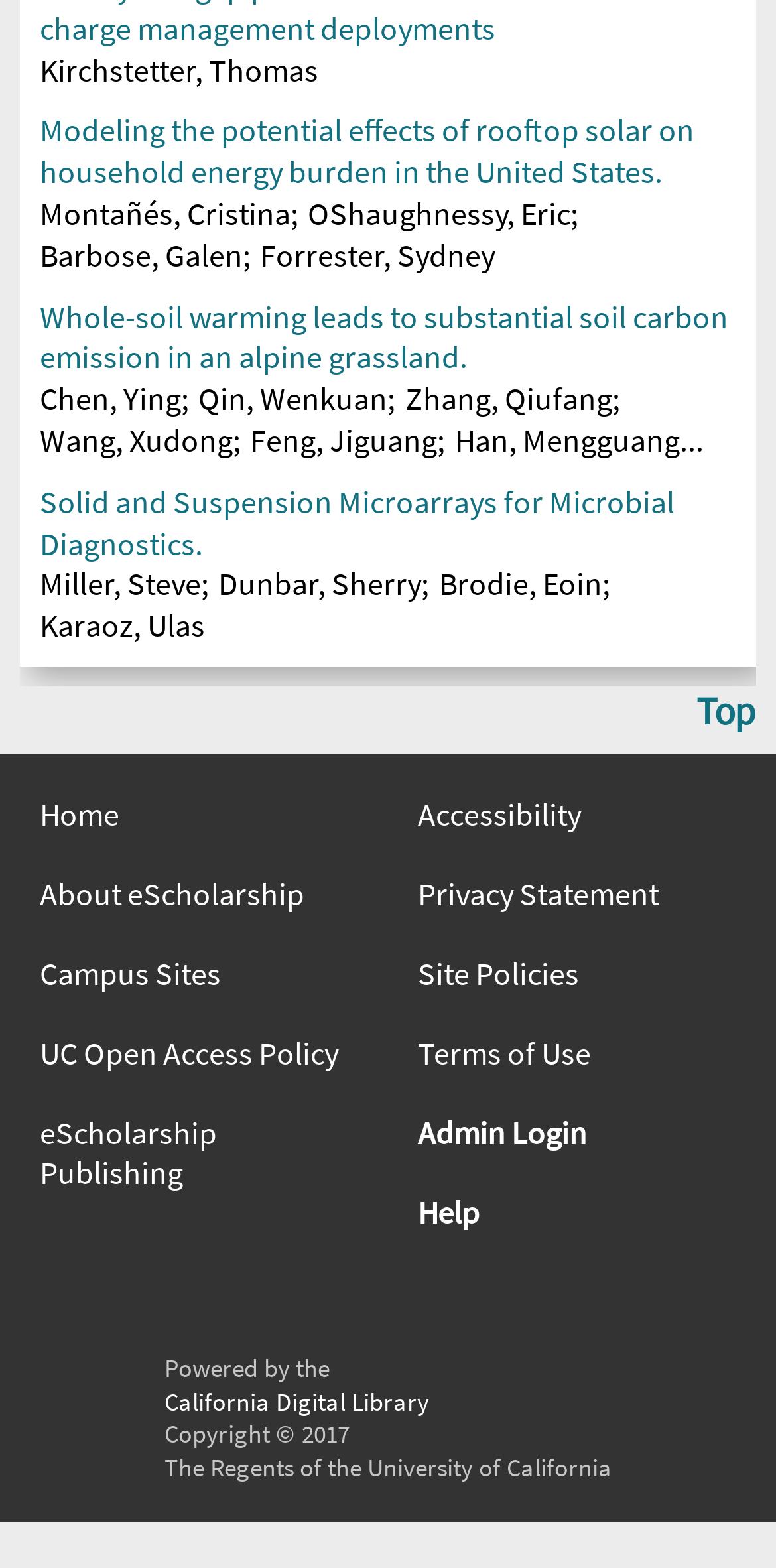Please find the bounding box coordinates of the clickable region needed to complete the following instruction: "Get help". The bounding box coordinates must consist of four float numbers between 0 and 1, i.e., [left, top, right, bottom].

[0.538, 0.76, 0.949, 0.786]